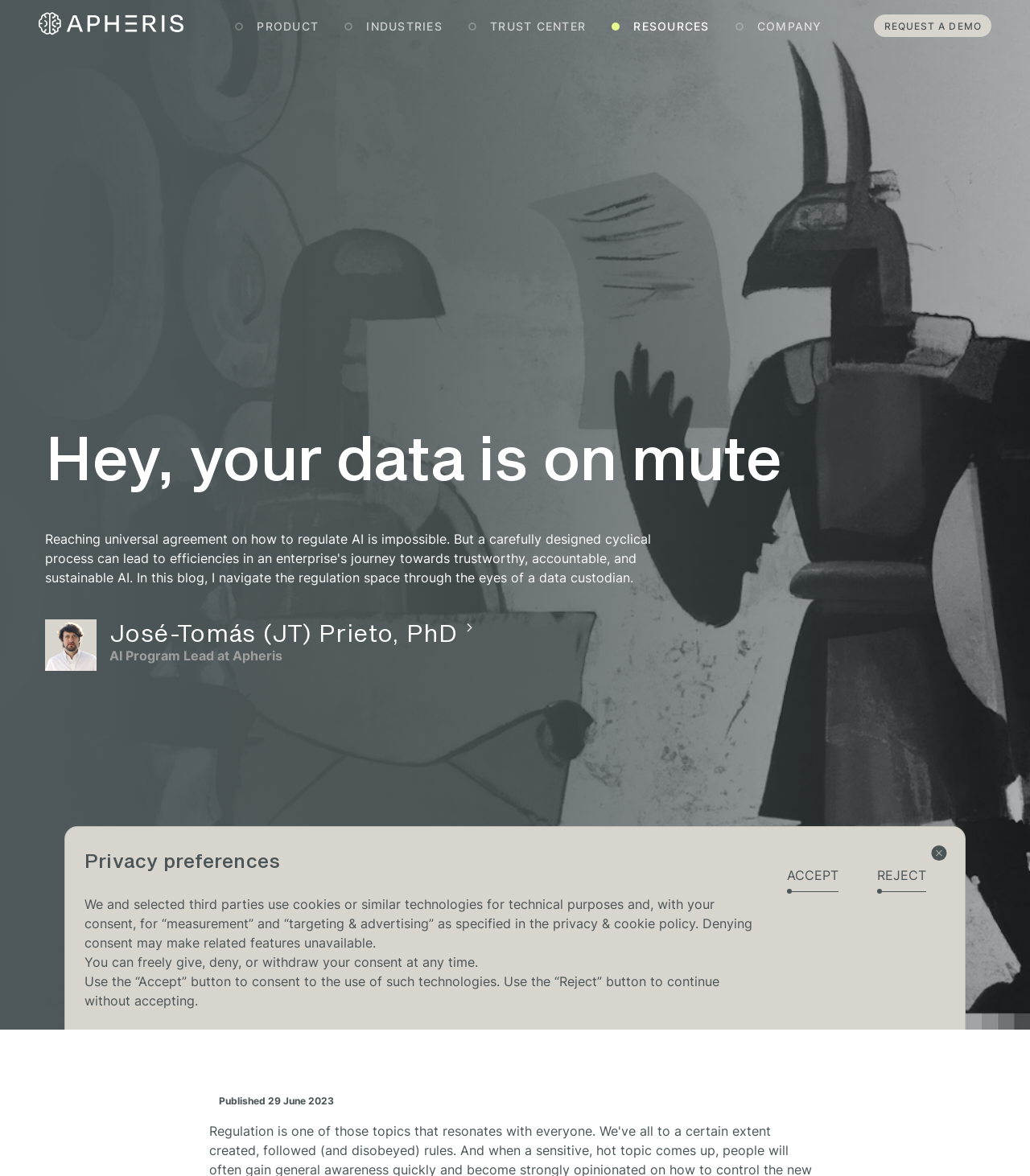Determine the bounding box coordinates in the format (top-left x, top-left y, bottom-right x, bottom-right y). Ensure all values are floating point numbers between 0 and 1. Identify the bounding box of the UI element described by: Request a demo

[0.848, 0.012, 0.962, 0.031]